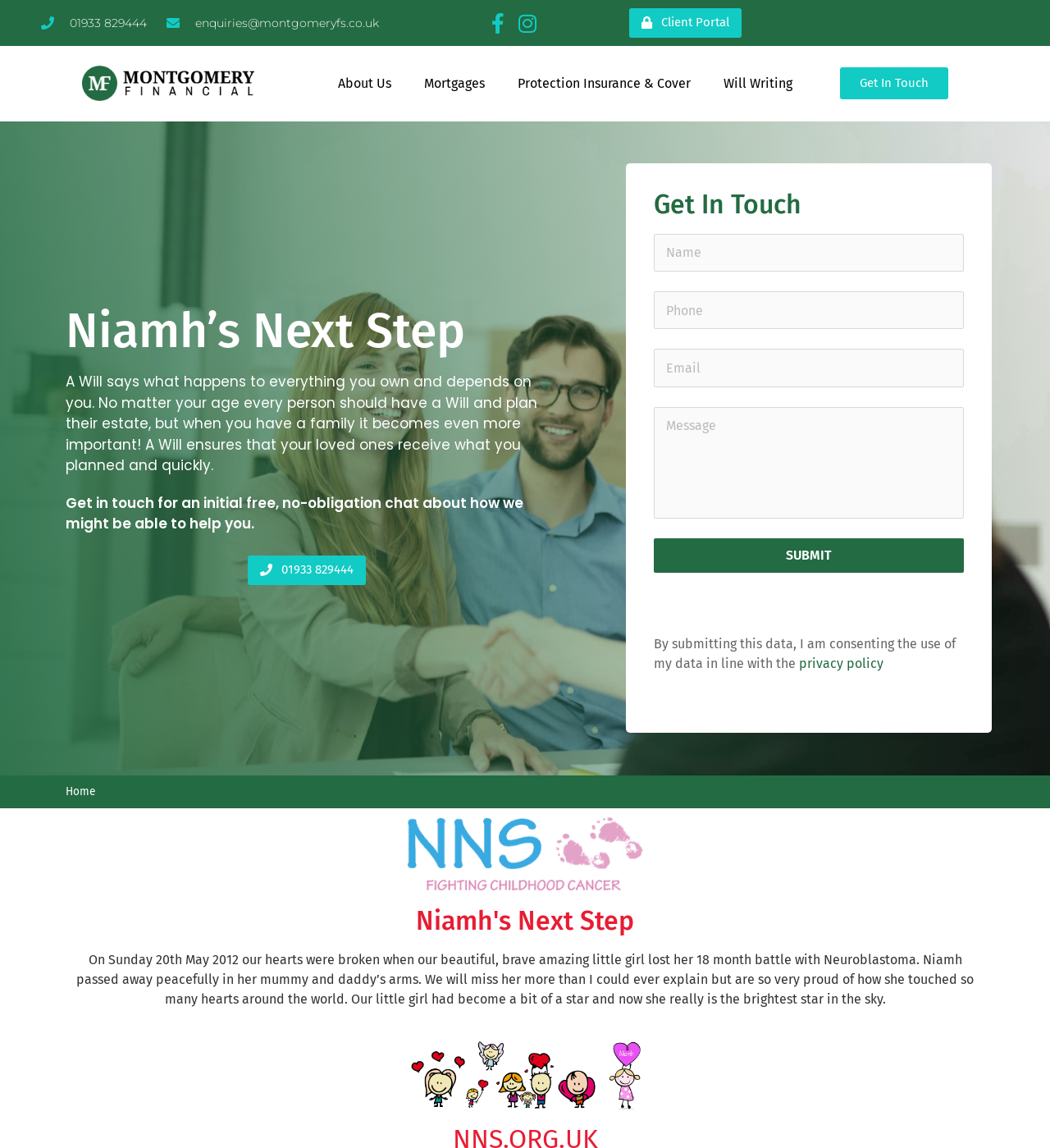Specify the bounding box coordinates for the region that must be clicked to perform the given instruction: "Call the phone number".

[0.039, 0.013, 0.14, 0.028]